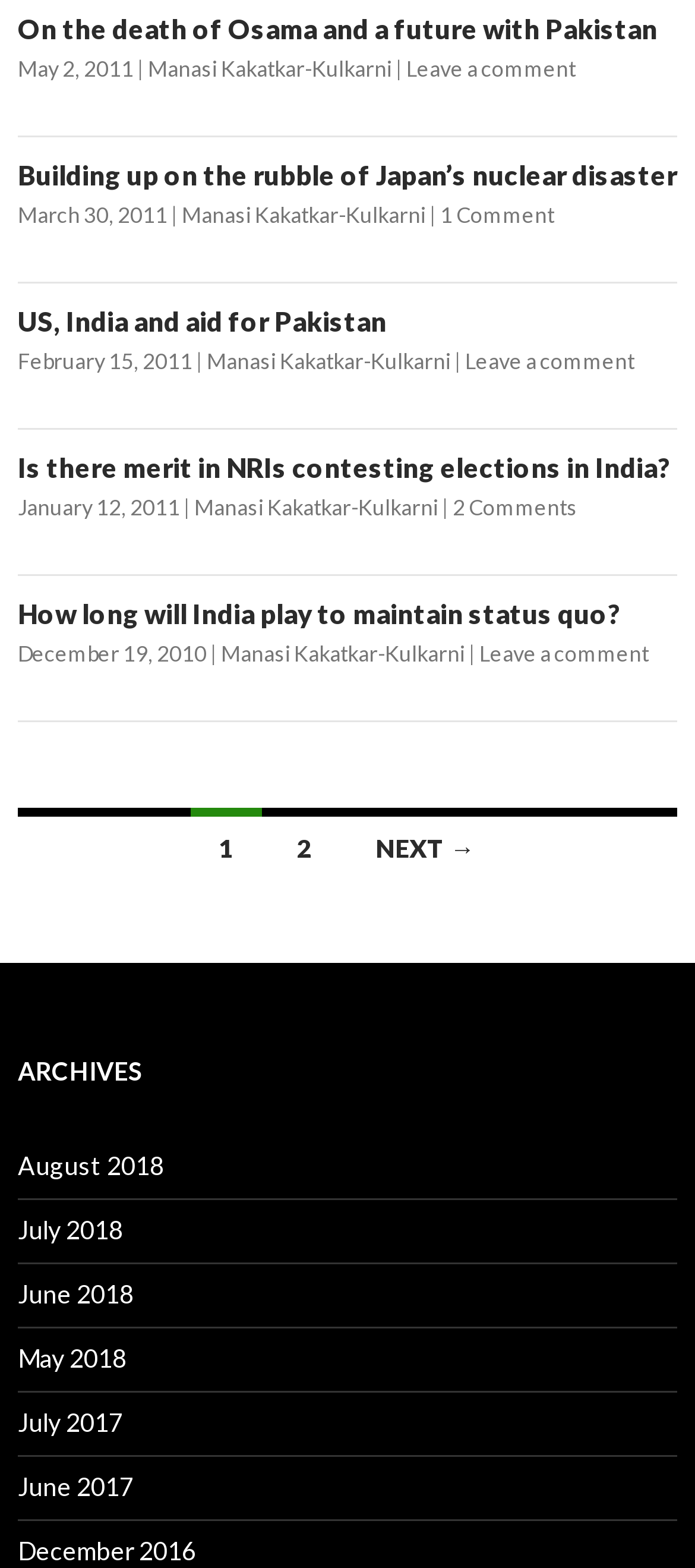Determine the bounding box coordinates for the UI element described. Format the coordinates as (top-left x, top-left y, bottom-right x, bottom-right y) and ensure all values are between 0 and 1. Element description: Next →

[0.499, 0.515, 0.724, 0.56]